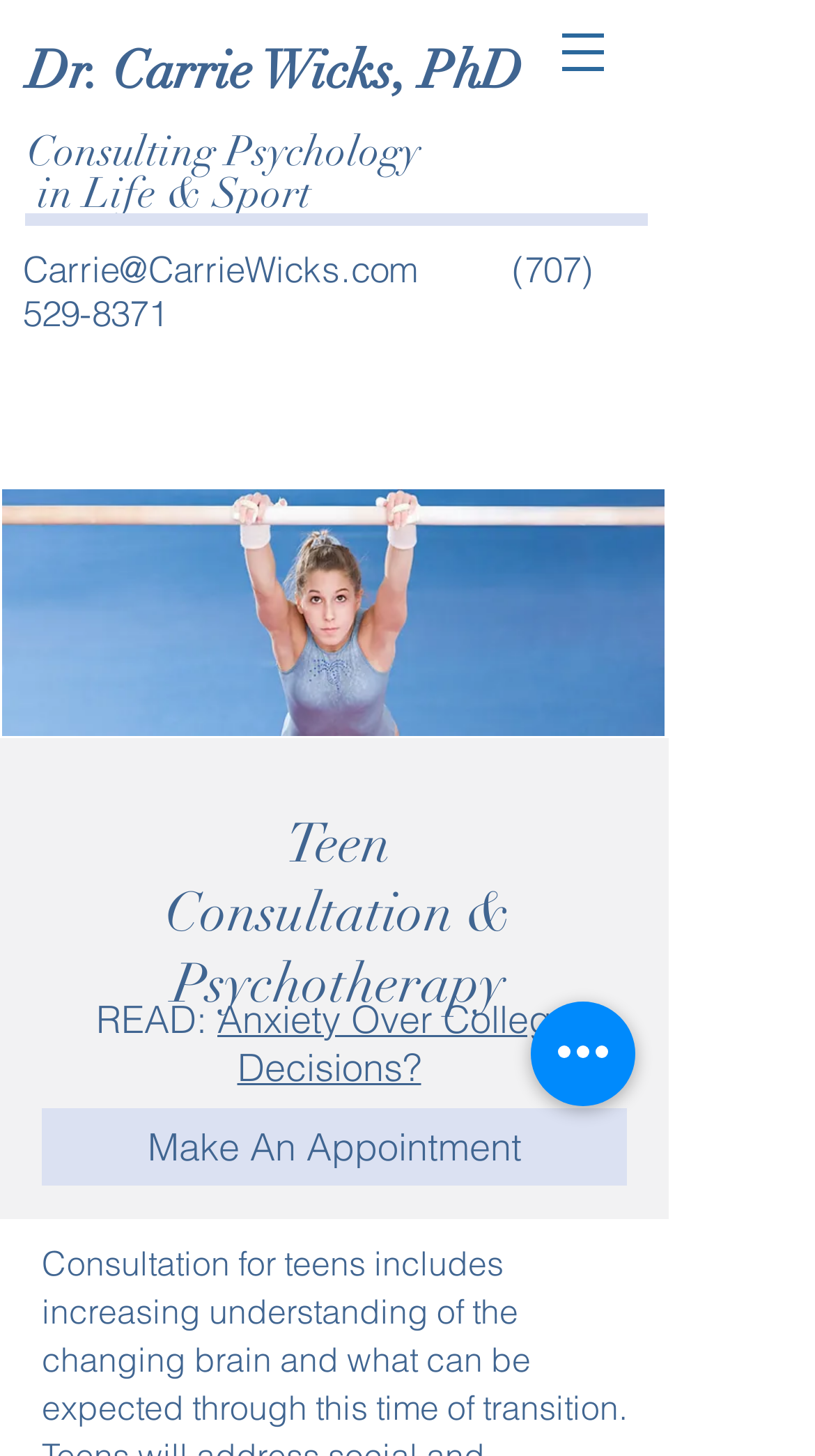Give a detailed overview of the webpage's appearance and contents.

This webpage is about Dr. Carrie Wicks, a psychological coach for young adults in sport and life. At the top, there is a heading that displays her name and profession. Below this heading, there is a navigation menu labeled "Site" on the top right corner, which contains a button with a popup menu. 

On the left side, there is a section that displays Dr. Carrie Wicks' contact information, including her email address and phone number. Next to this section, there is a large image that takes up most of the page, which appears to be related to sport psychology for teenagers and young adults.

The webpage also features several headings and links that provide information about Dr. Carrie Wicks' services and expertise. One heading stands out, which reads "Anxiety Over College Decisions?" and is accompanied by a link to presumably an article or blog post on the topic. There are also several other headings that mention consultation and psychotherapy services for teenagers.

At the bottom right corner, there is a button labeled "Quick actions" and another link to "Make An Appointment". Overall, the webpage appears to be a professional website for Dr. Carrie Wicks, showcasing her services and expertise as a psychological coach for young adults.